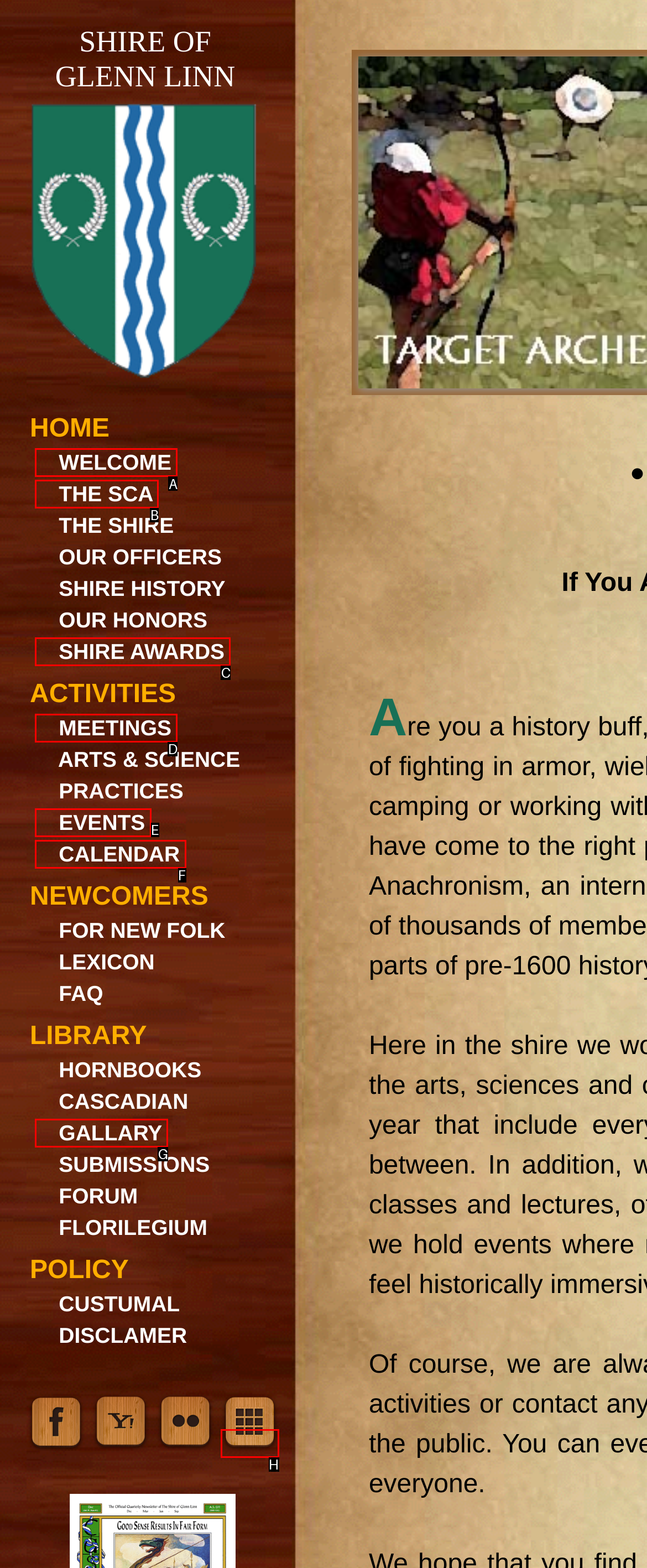Identify the HTML element you need to click to achieve the task: Click on WELCOME. Respond with the corresponding letter of the option.

A